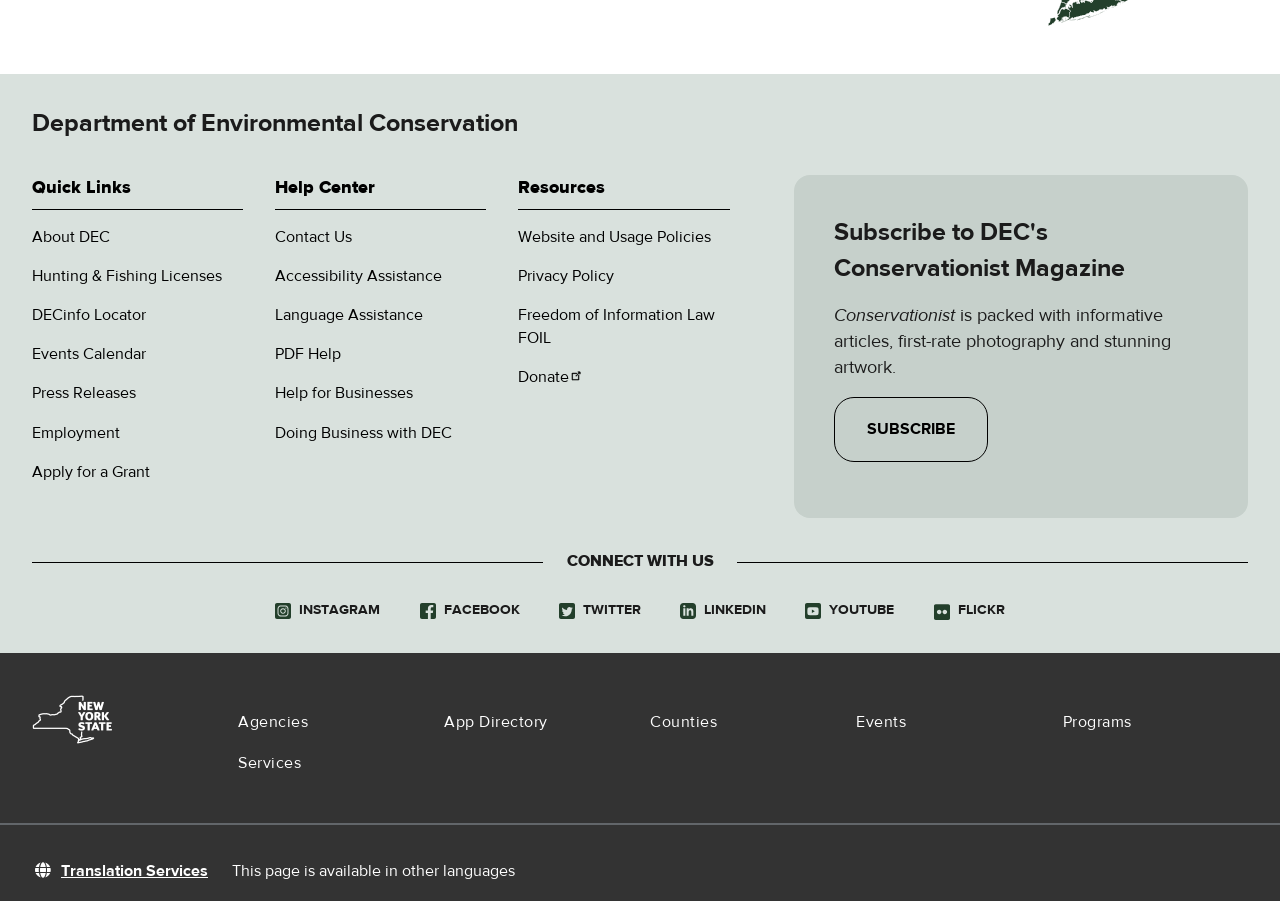What is the language of the webpage?
Provide a well-explained and detailed answer to the question.

The answer can be inferred by analyzing the text content of the webpage which appears to be in English language.